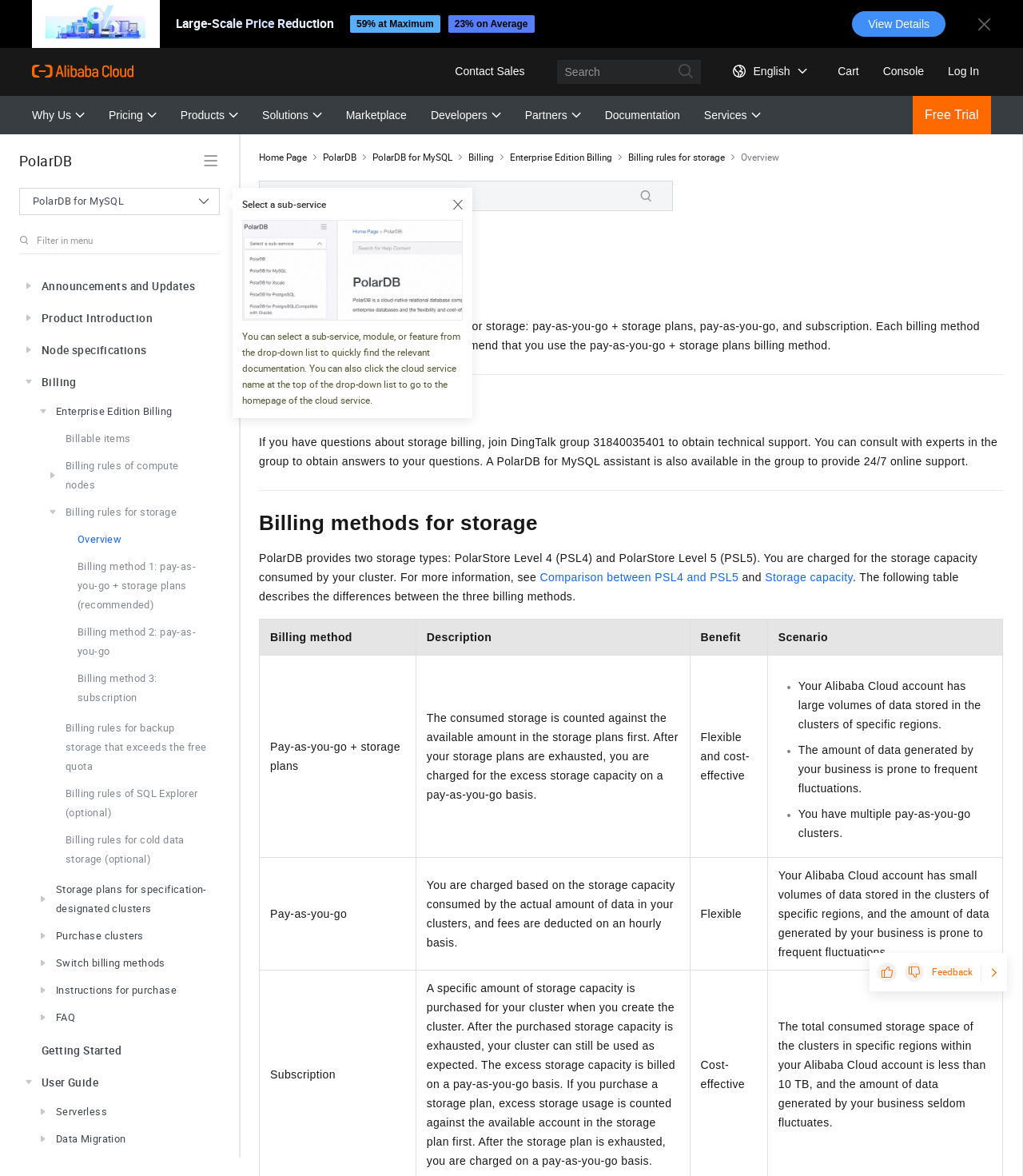Please locate the clickable area by providing the bounding box coordinates to follow this instruction: "Get technical support by joining the DingTalk group".

[0.253, 0.37, 0.975, 0.398]